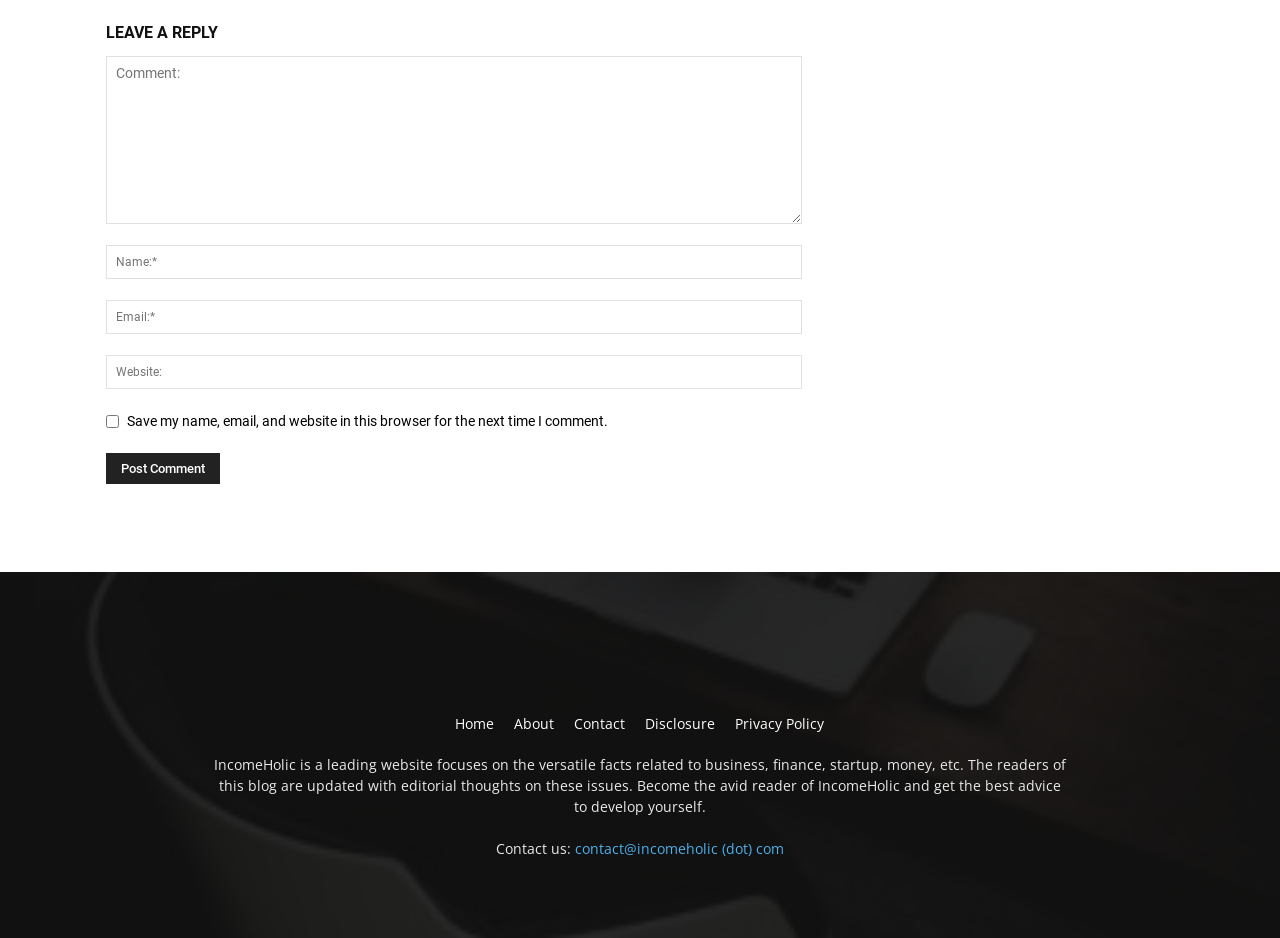Find and indicate the bounding box coordinates of the region you should select to follow the given instruction: "Learn about down payment owner operator truck insurance in Virginia".

None